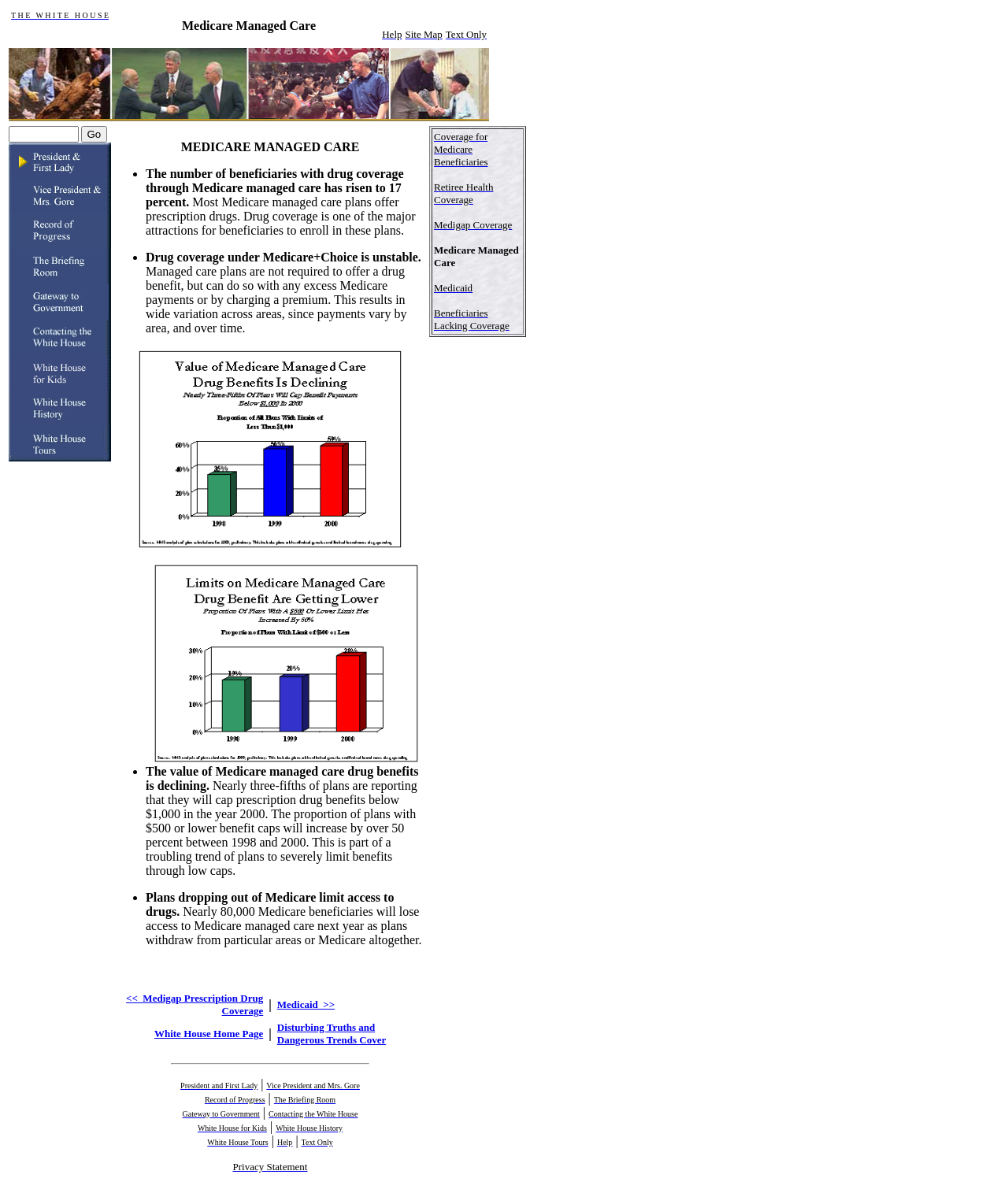Determine the bounding box for the UI element that matches this description: "Coverage for Medicare Beneficiaries".

[0.43, 0.109, 0.484, 0.142]